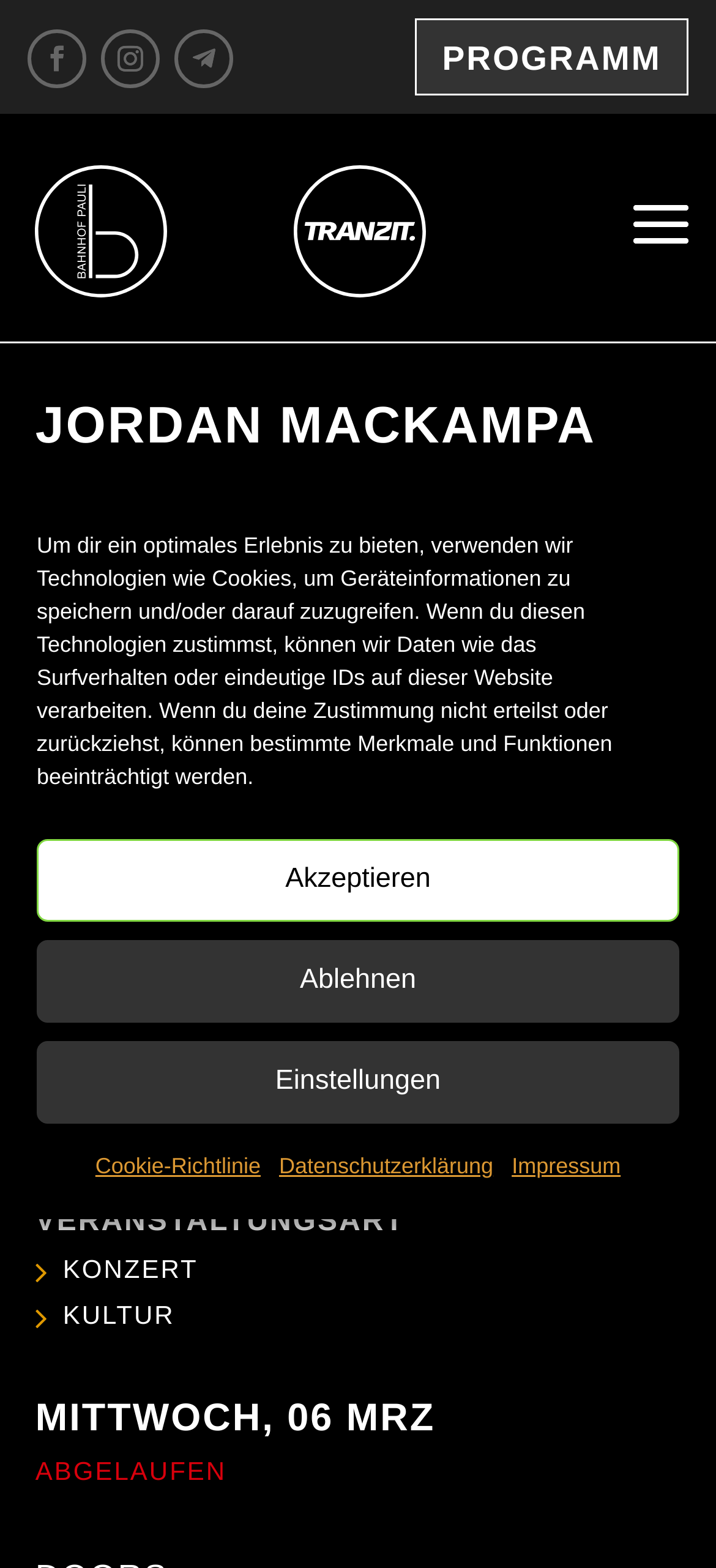Illustrate the webpage with a detailed description.

This webpage is about Jordan Mackampa, a musician. At the top, there is a navigation bar with four icons, including a home button, a Facebook icon, a Twitter icon, and an Instagram icon. Below the navigation bar, there is a prominent link "PROGRAMM" which seems to be a main menu item.

On the left side of the page, there is a large image, likely a profile picture of Jordan Mackampa. Next to the image, there is a heading with the artist's name, "JORDAN MACKAMPA", in a large font size.

Below the heading, there is a section with details about the artist's events. The section is divided into two parts, with the first part showing the event type, "KONZERT" (concert) and "KULTUR" (culture), and the second part showing the event date, "MITTWOCH, 06 MRZ" (Wednesday, 6th March). There is also a status indicator, "ABGELAUFEN" (expired), suggesting that the event has already taken place.

At the bottom of the page, there is a cookie consent dialog with a message explaining the use of cookies and technologies to store and access device information. The dialog has three buttons: "Akzeptieren" (accept), "Ablehnen" (decline), and "Einstellungen" (settings). There are also three links to the cookie policy, data protection declaration, and imprint.

Overall, the webpage appears to be a profile page for Jordan Mackampa, providing information about the artist and their events.